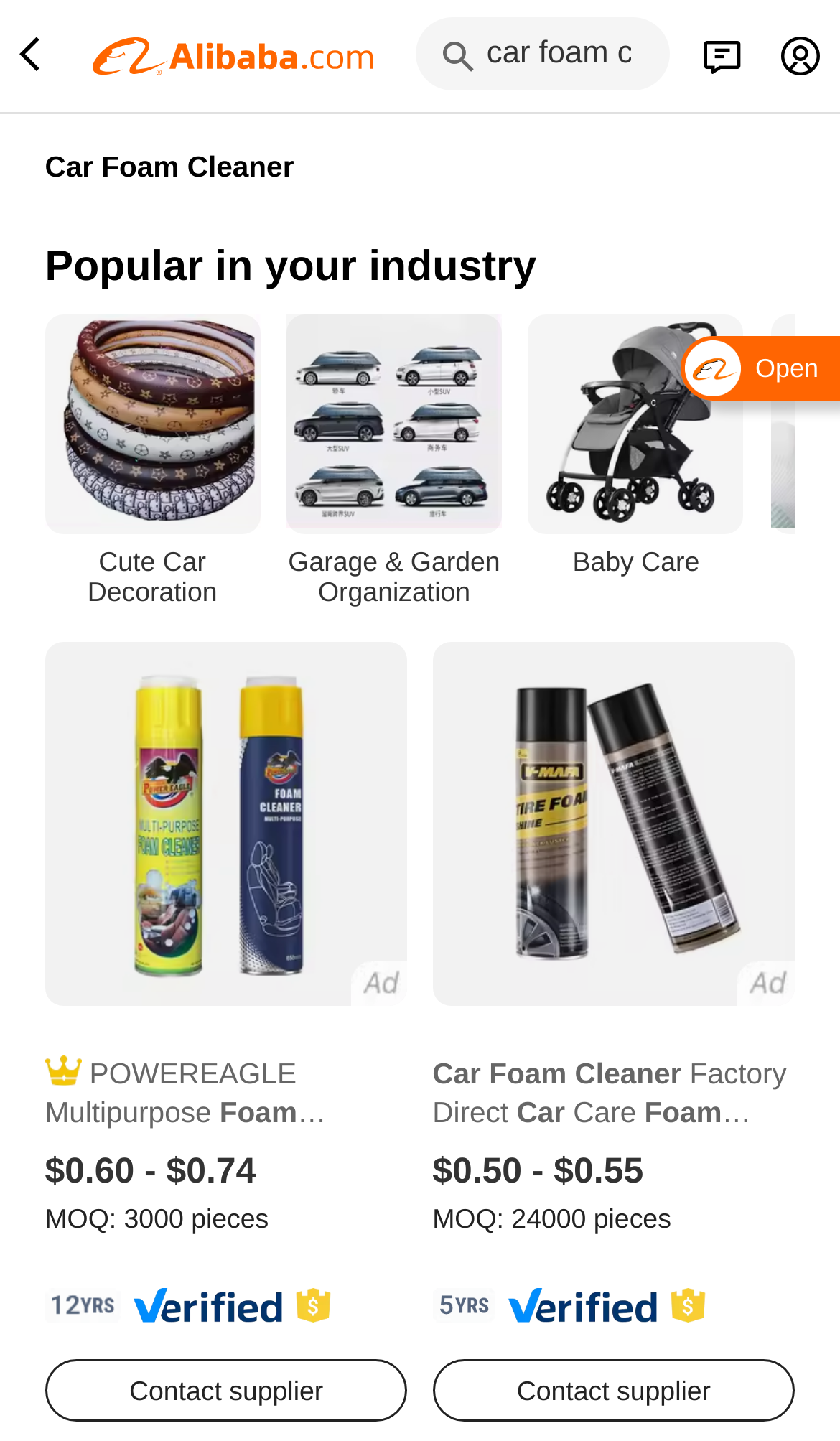Refer to the image and offer a detailed explanation in response to the question: What is the price range for the Car Foam Cleaner Factory Direct product?

I found the answer by looking at the product description of the Car Foam Cleaner Factory Direct product, which is located on the right side of the webpage. The description includes the price range, which is $0.50 - $0.55.